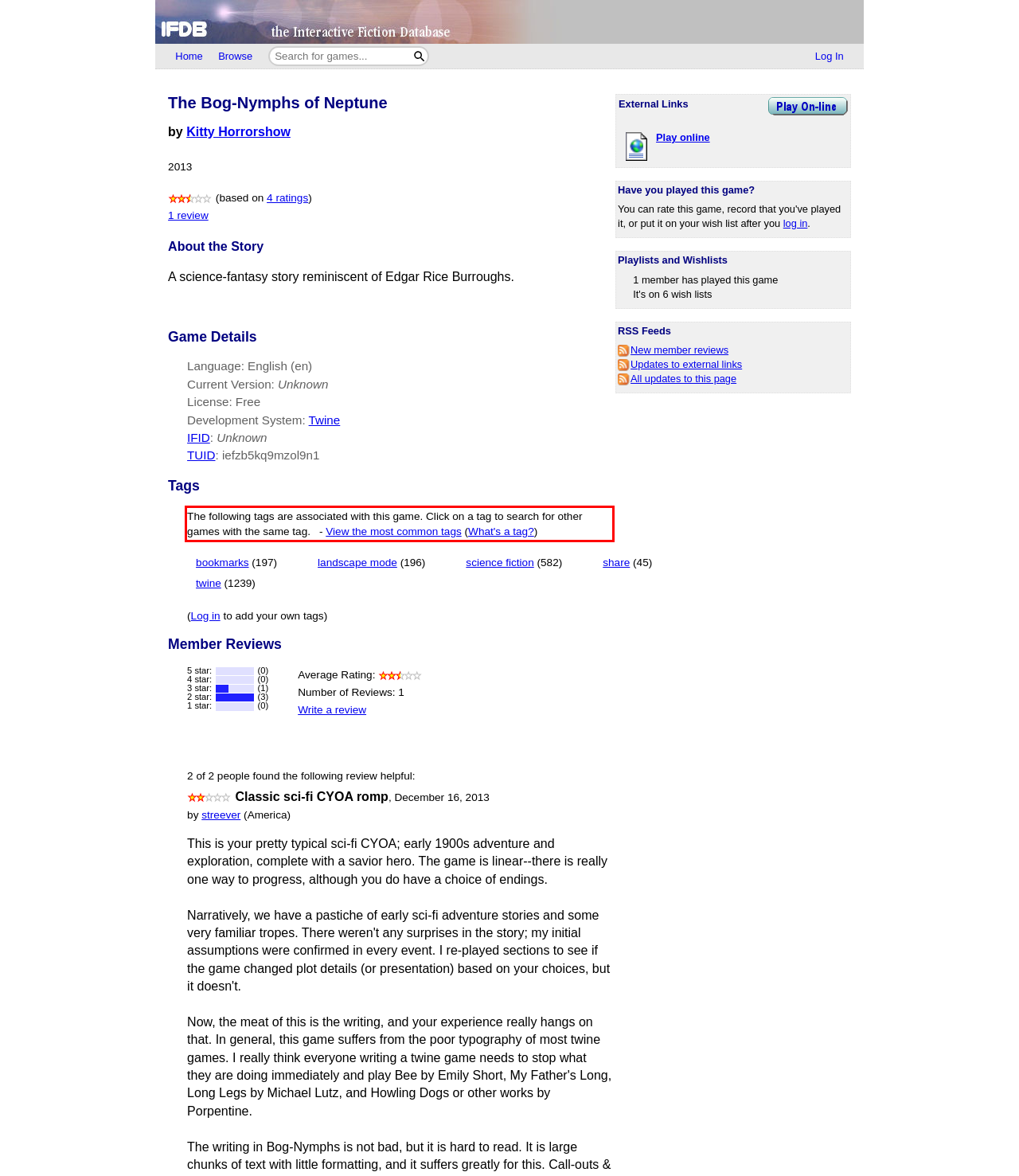You are provided with a webpage screenshot that includes a red rectangle bounding box. Extract the text content from within the bounding box using OCR.

The following tags are associated with this game. Click on a tag to search for other games with the same tag. - View the most common tags (What's a tag?)